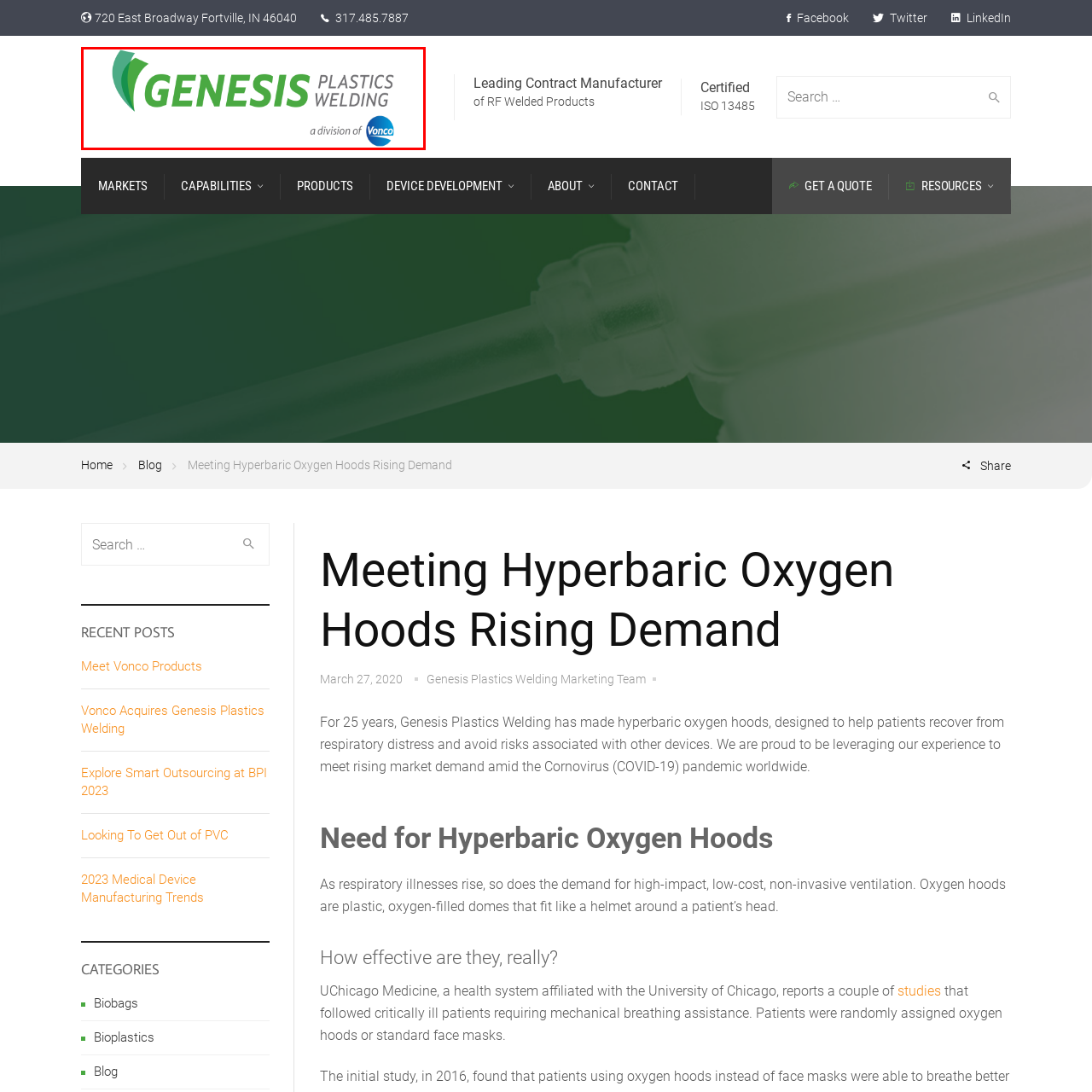Give a detailed account of the scene depicted in the image inside the red rectangle.

The image displays the logo of Genesis Plastics Welding, showcasing a modern and professional design. The prominent green text “GENESIS” is emphasized, symbolizing growth and innovation, while "PLASTICS WELDING" appears in a complementary gray font. Beneath the main logo, a blue circle with "a division of Vonco" encapsulates the affiliation, enhancing brand recognition. This visual identity represents the company’s dedication to high-quality, innovative solutions in the field of plastic welding, particularly relevant to the medical device industry.